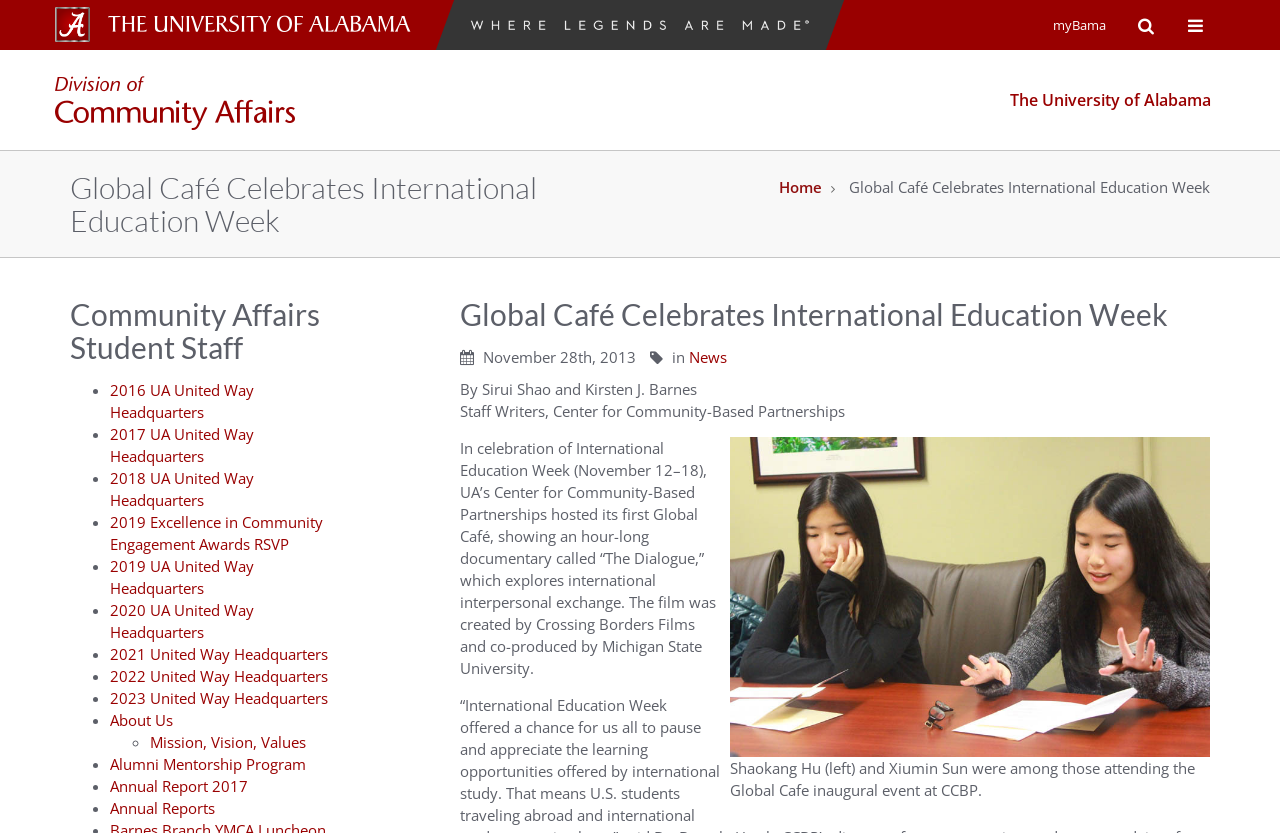Please locate the bounding box coordinates of the element that should be clicked to achieve the given instruction: "View Community Affairs Student Staff".

[0.055, 0.358, 0.26, 0.437]